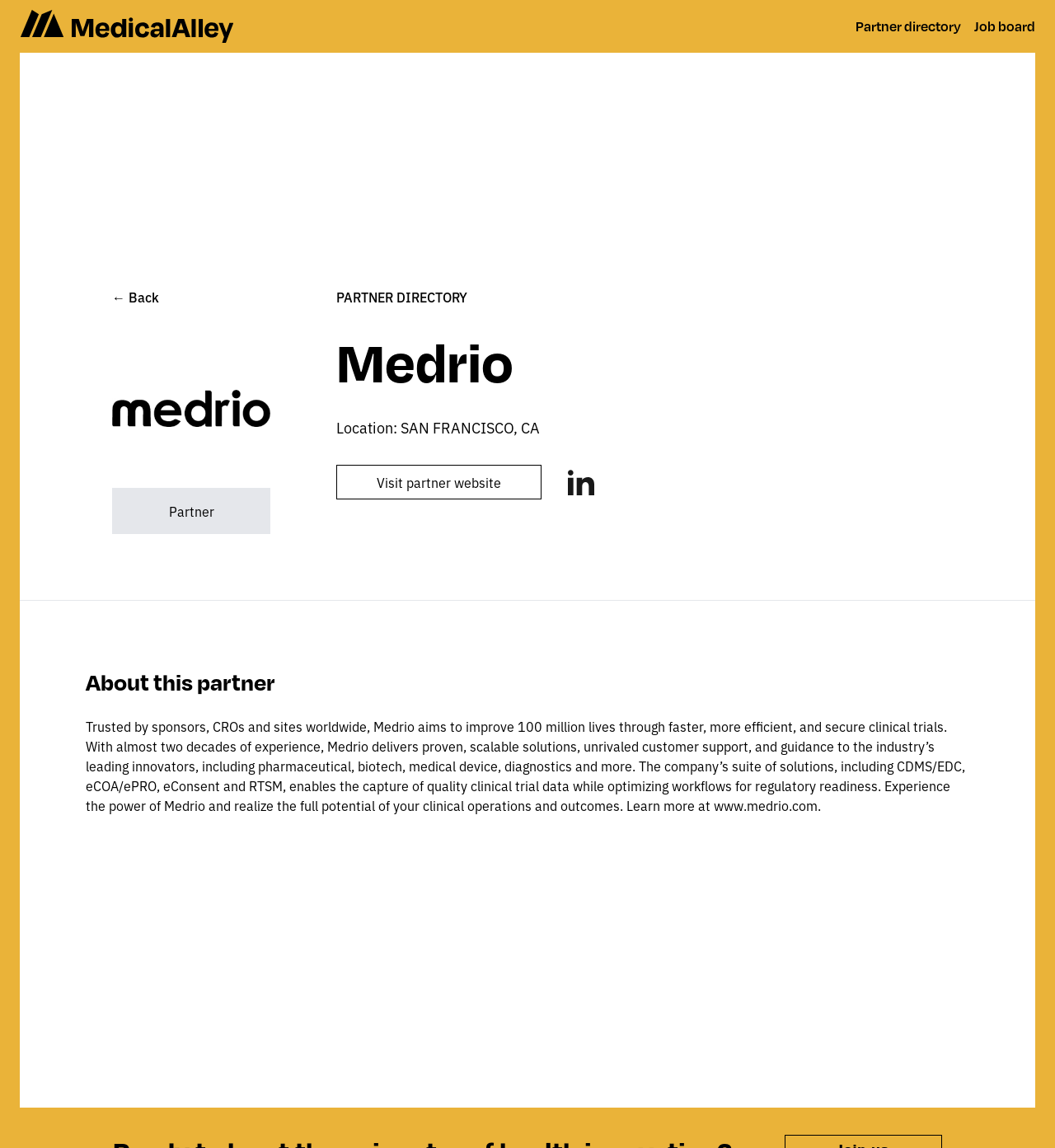What is the company's industry?
Could you answer the question with a detailed and thorough explanation?

I found the answer by reading the 'About this partner' section, which mentions clinical trials, pharmaceutical, biotech, medical device, diagnostics, and more. This suggests that the company operates in the industry of clinical trials and related fields.